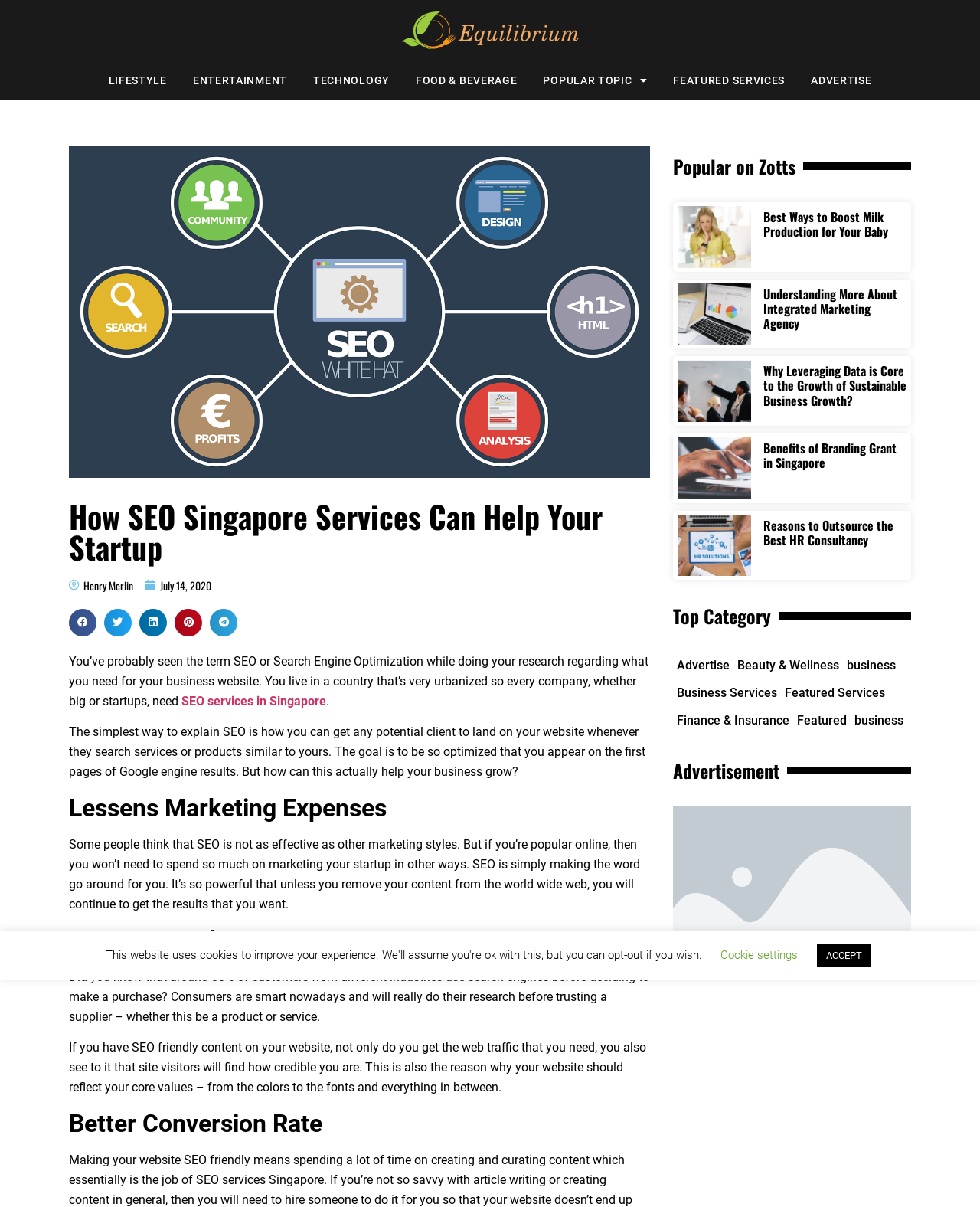What percentage of customers use search engines before making a purchase?
Answer the question with a single word or phrase by looking at the picture.

80%